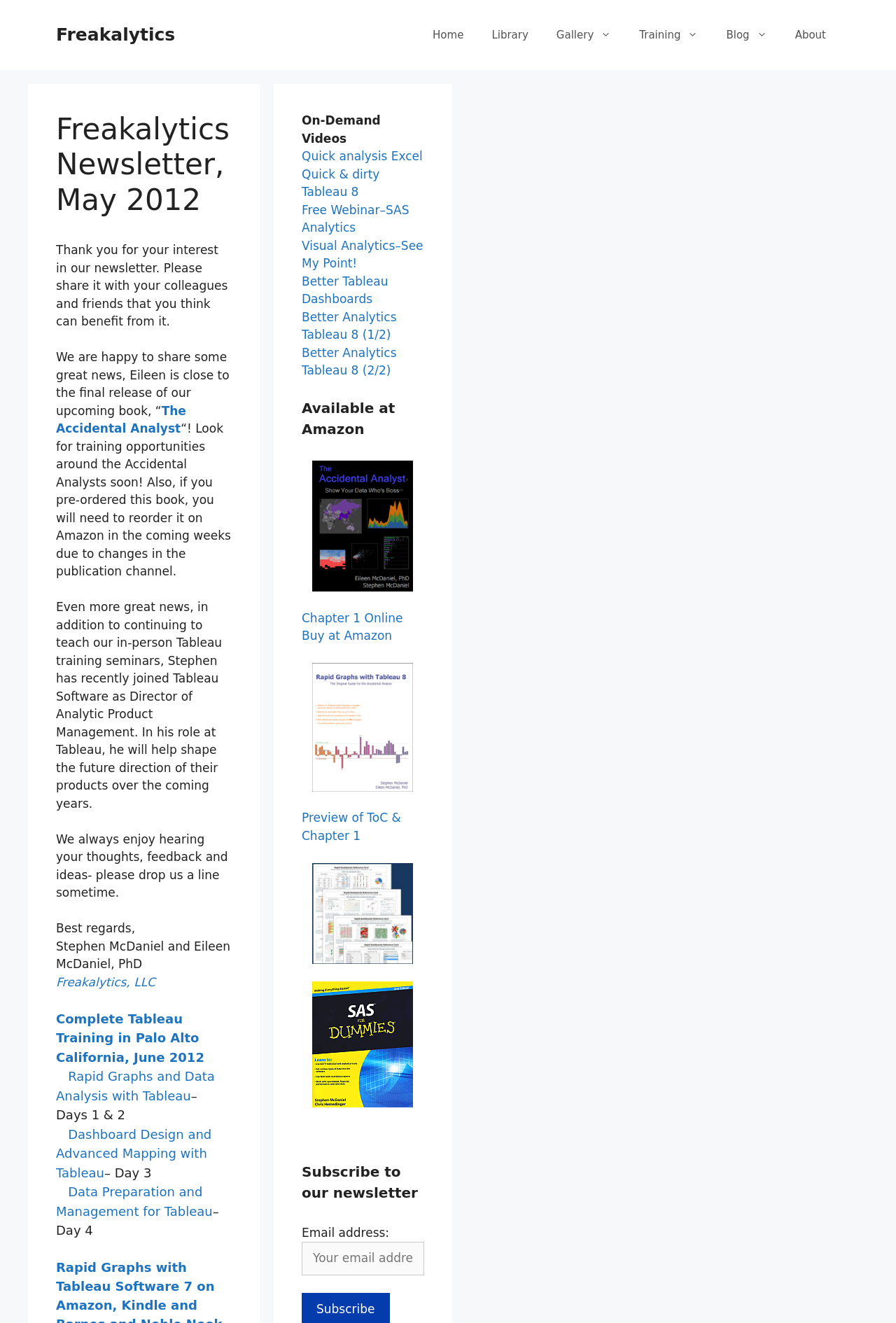Locate the bounding box coordinates of the clickable region to complete the following instruction: "Enter email address to subscribe to the newsletter."

[0.337, 0.939, 0.473, 0.964]